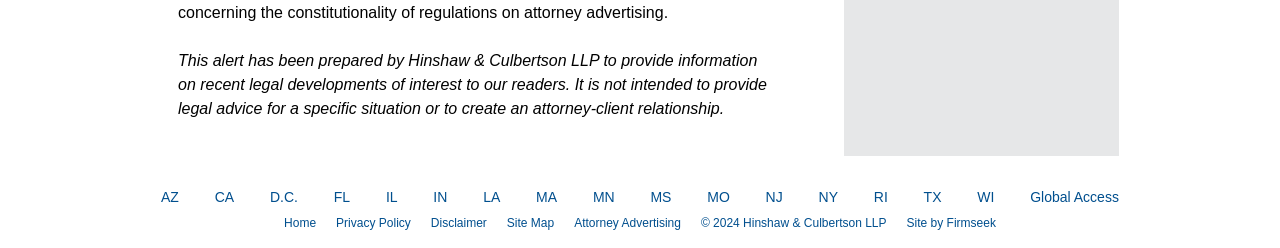Determine the bounding box coordinates of the section to be clicked to follow the instruction: "Go to the 'Home' page". The coordinates should be given as four float numbers between 0 and 1, formatted as [left, top, right, bottom].

[0.222, 0.871, 0.247, 0.927]